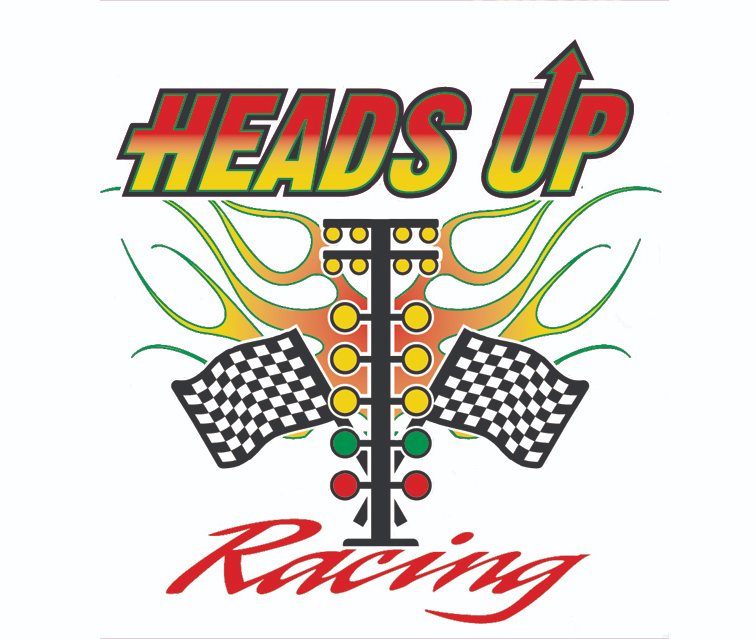Detail every aspect of the image in your description.

The image features the logo of "Heads Up Racing," prominently displaying the name in a striking, fiery font at the top. This bold representation is complemented by an image of a dragstrip Christmas tree, symbolizing the sport of racing, which stands at the center. Flanking the tree are two checkered flags, conveying a sense of competition and excitement. The background includes stylized flames, adding to the dynamic and energetic vibe of the logo. Below the central imagery, the word "Racing" is artistically scripted in a vibrant red, reinforcing the identity of the brand dedicated to automotive performance and racing excellence.